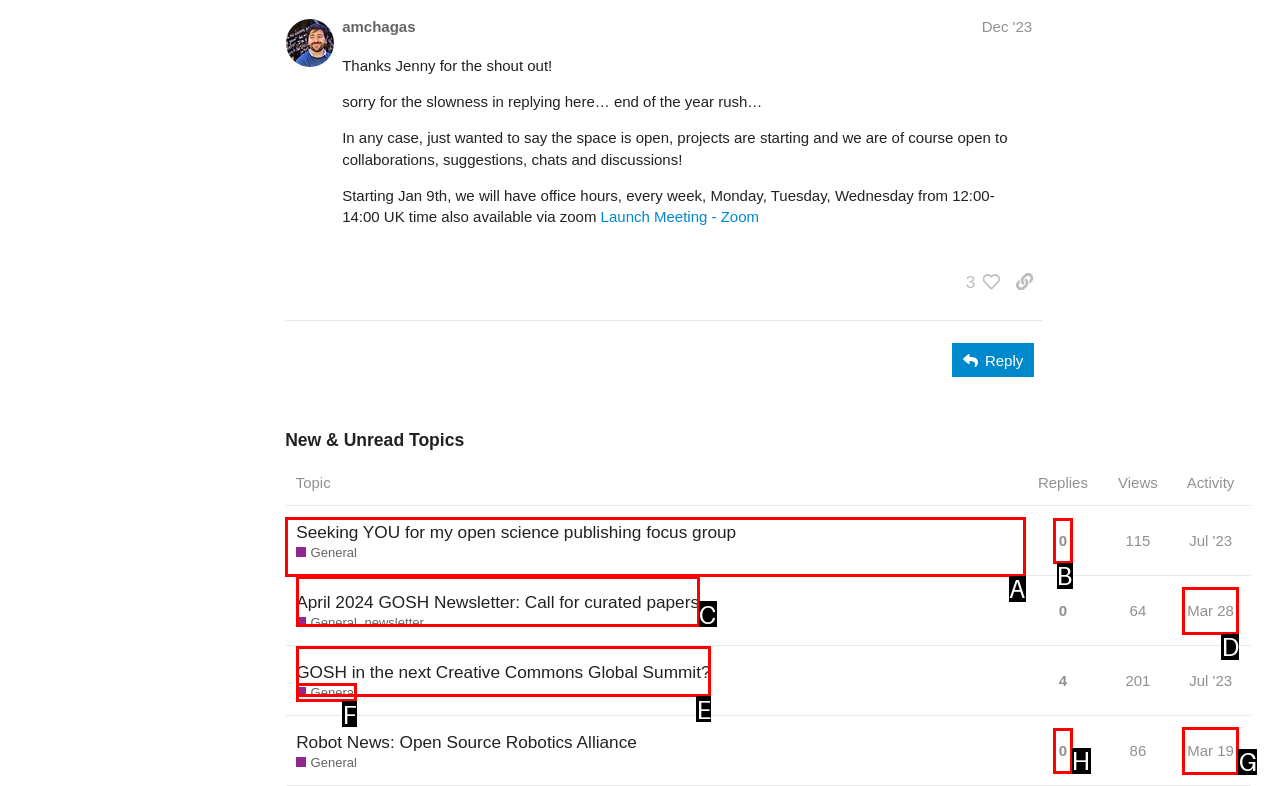Indicate which lettered UI element to click to fulfill the following task: View the topic 'Seeking YOU for my open science publishing focus group'
Provide the letter of the correct option.

A